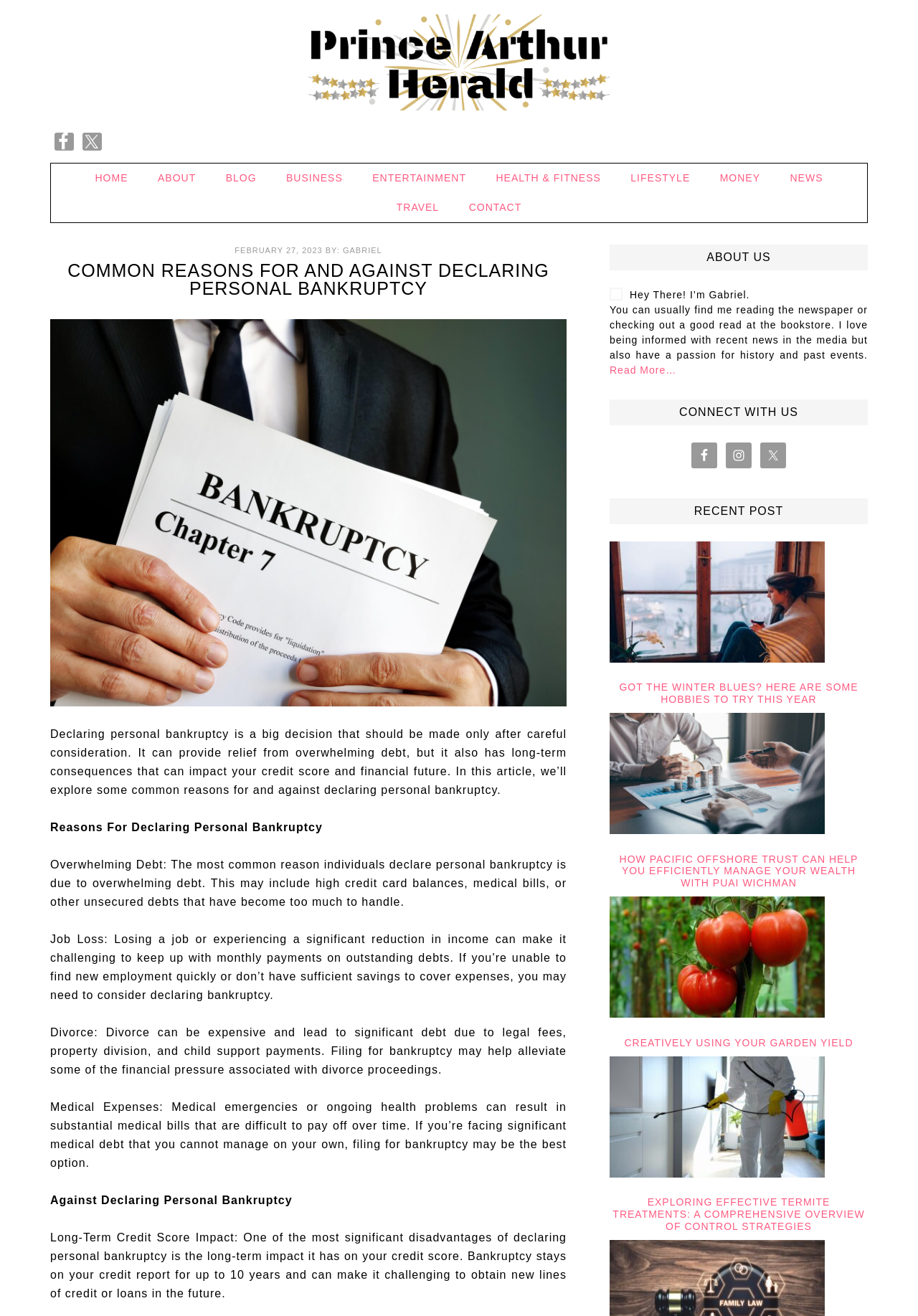Please provide the bounding box coordinates for the element that needs to be clicked to perform the following instruction: "Check the recent post about winter blues". The coordinates should be given as four float numbers between 0 and 1, i.e., [left, top, right, bottom].

[0.664, 0.411, 0.945, 0.542]